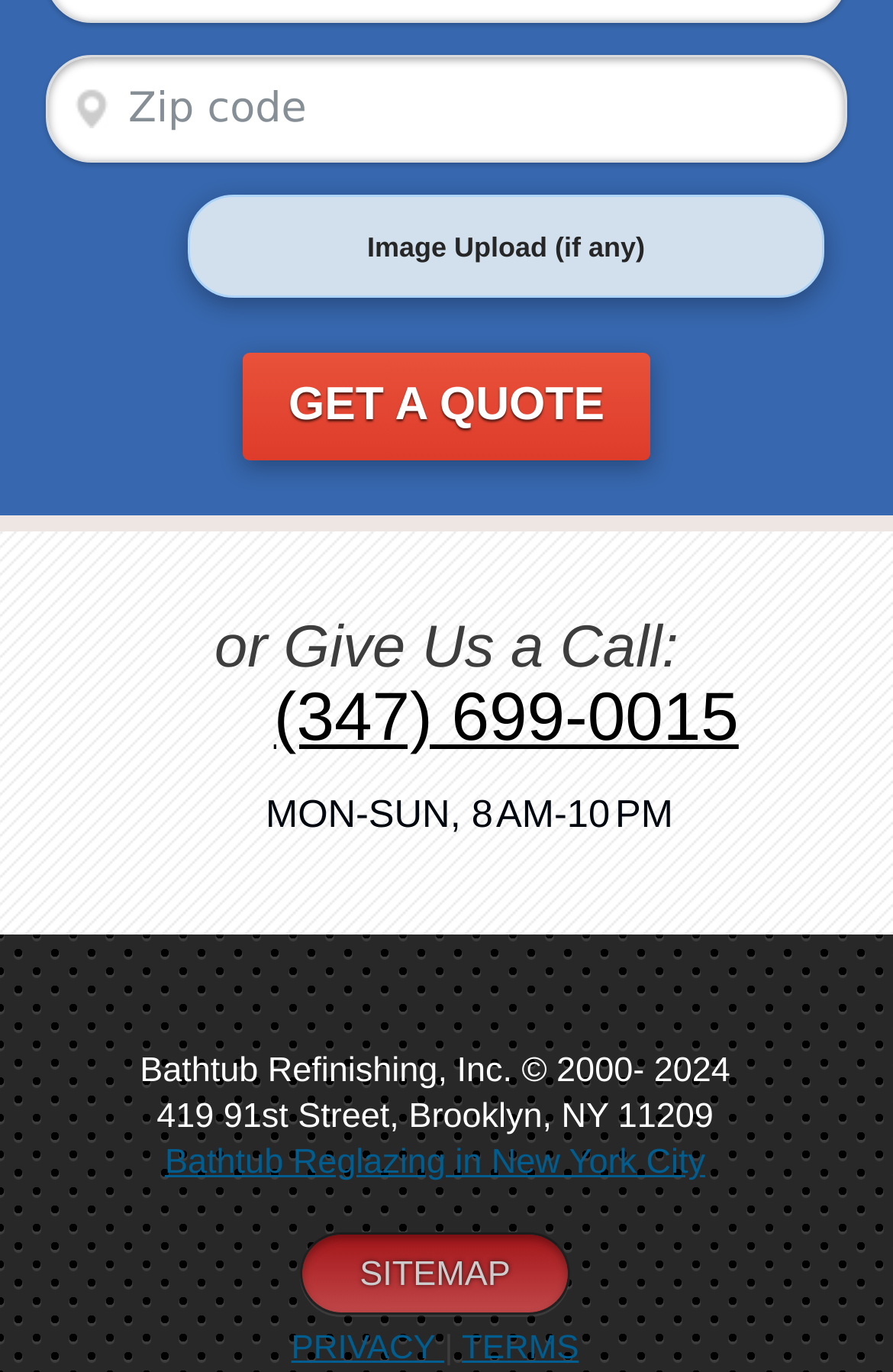Please find the bounding box coordinates of the element that you should click to achieve the following instruction: "Get a quote". The coordinates should be presented as four float numbers between 0 and 1: [left, top, right, bottom].

[0.272, 0.257, 0.728, 0.336]